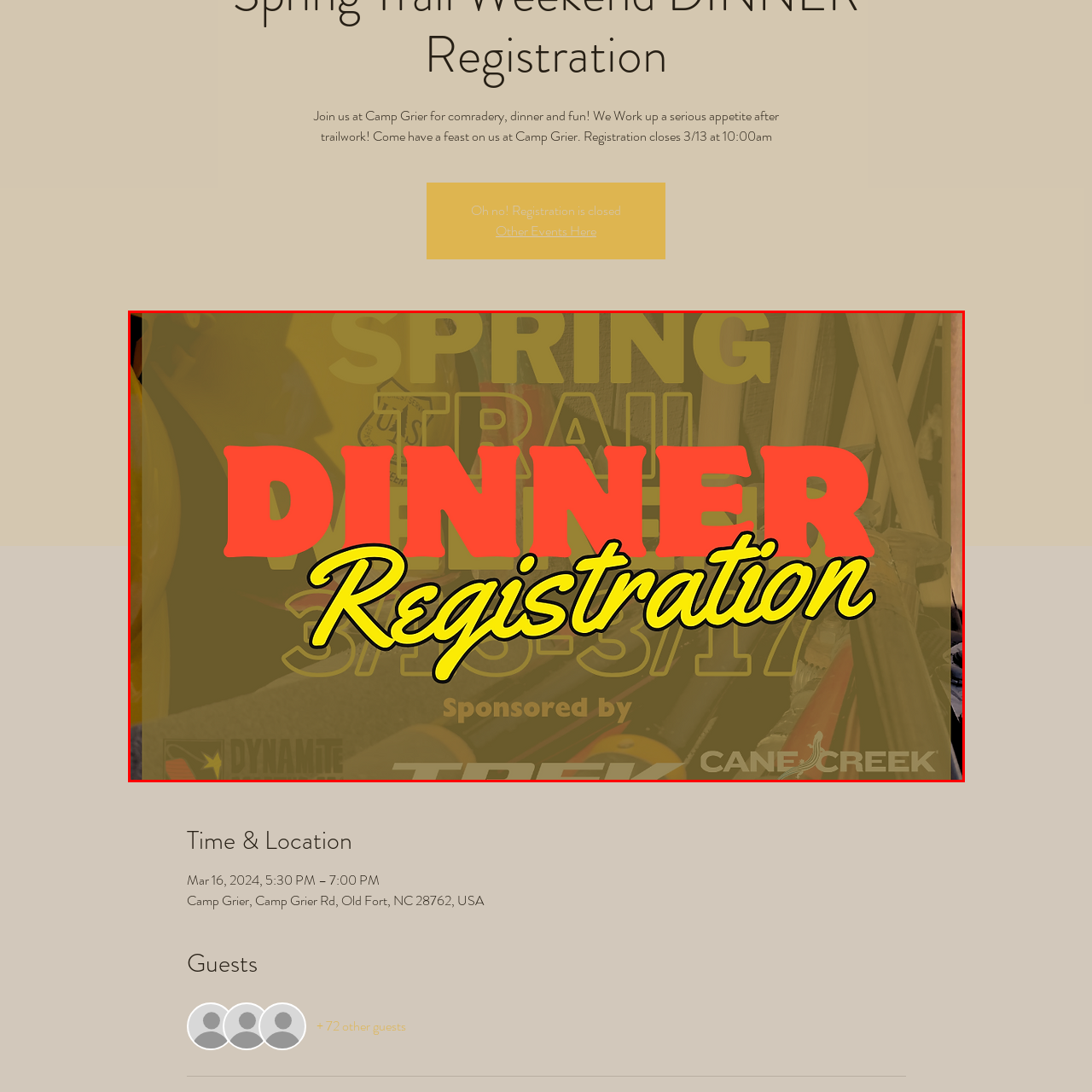Inspect the image surrounded by the red outline and respond to the question with a brief word or phrase:
How many sponsor logos are featured at the bottom?

Three